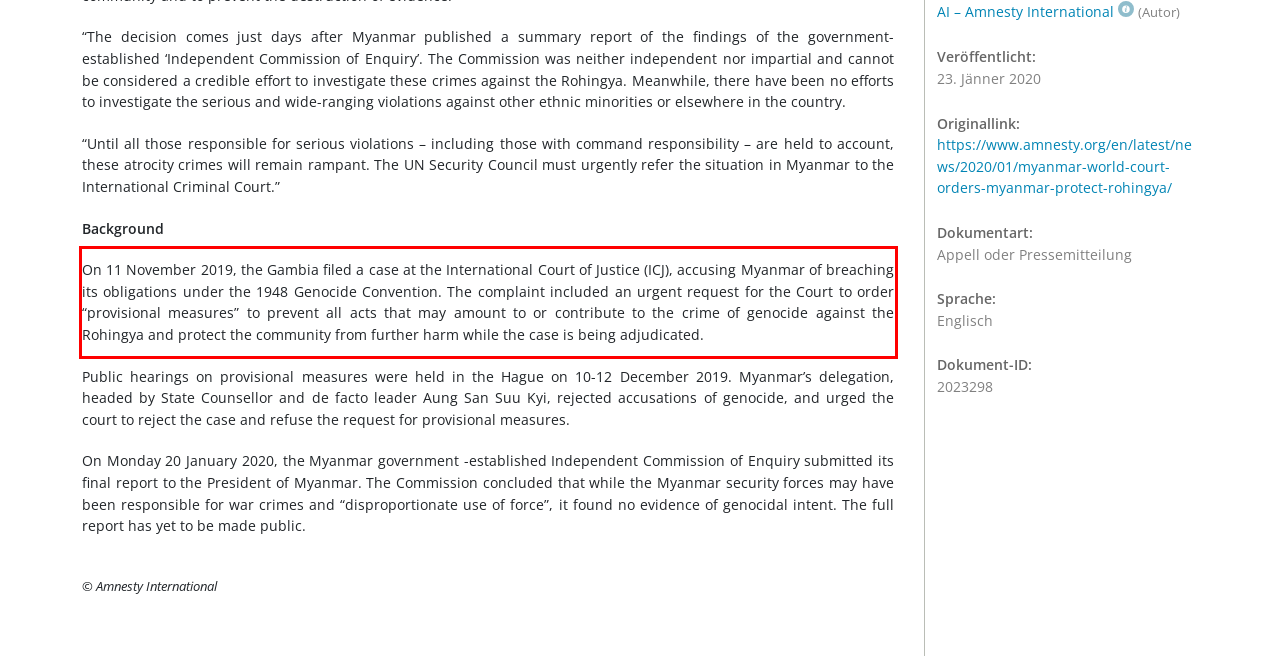Locate the red bounding box in the provided webpage screenshot and use OCR to determine the text content inside it.

On 11 November 2019, the Gambia filed a case at the International Court of Justice (ICJ), accusing Myanmar of breaching its obligations under the 1948 Genocide Convention. The complaint included an urgent request for the Court to order “provisional measures” to prevent all acts that may amount to or contribute to the crime of genocide against the Rohingya and protect the community from further harm while the case is being adjudicated.